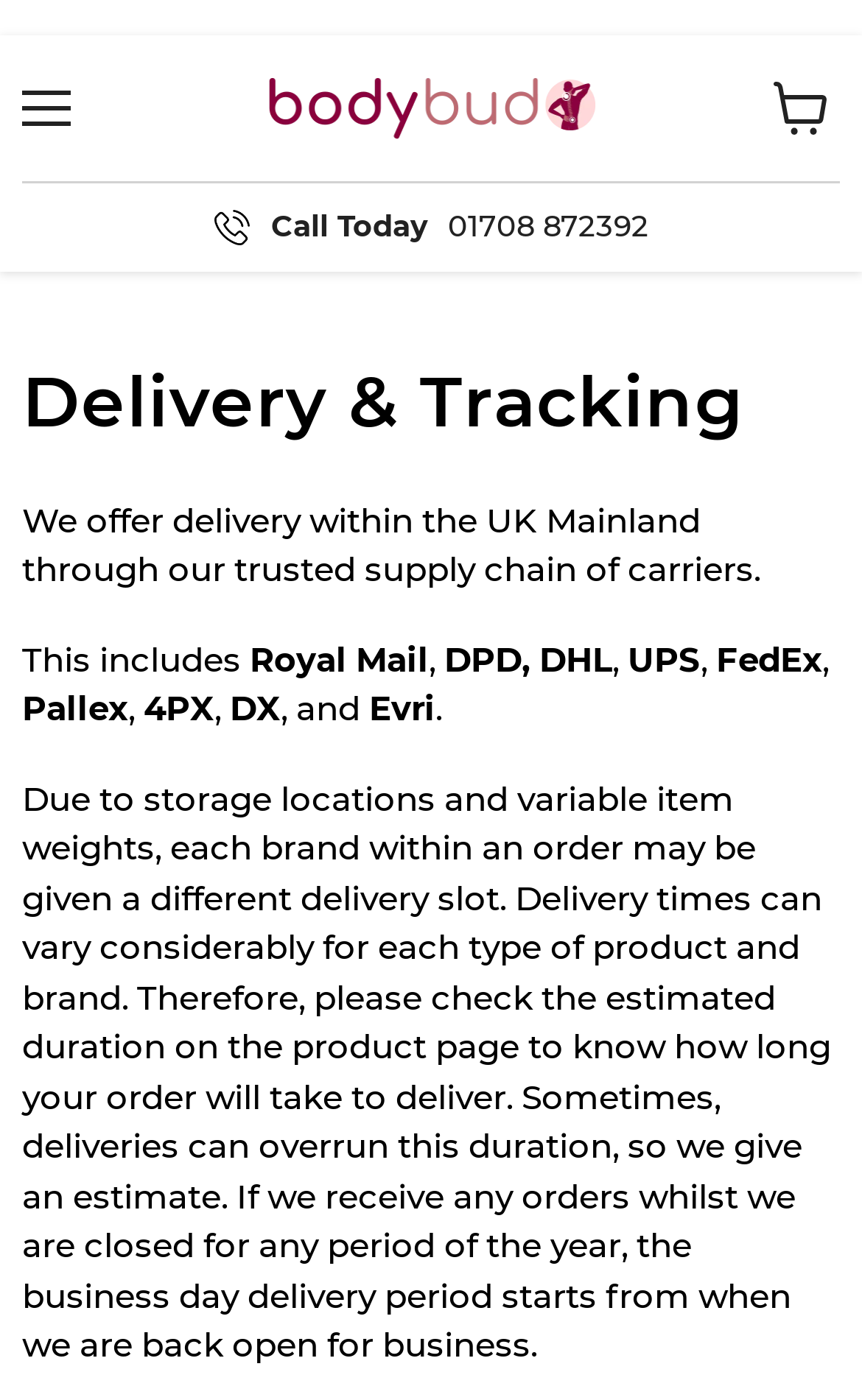Describe all the visual and textual components of the webpage comprehensively.

The webpage is about the delivery and tracking information of Body Bud UK. At the top left corner, there is a menu button. Next to it, there is a layout table containing the Body Bud logo, which is an image. Below the logo, there is a phone icon with a call-to-action text "Call Today" and a phone number "01708 872392" on the right side.

On the top right corner, there is a link to view the cart, accompanied by a small image. Below the cart link, there is a heading "Delivery & Tracking" that spans almost the entire width of the page.

The main content of the page is divided into two sections. The first section explains that Body Bud UK offers delivery within the UK Mainland through various trusted carriers, including Royal Mail, DPD, DHL, UPS, FedEx, Pallex, 4PX, DX, and Evri. The list of carriers is presented in a series of short paragraphs with commas separating each carrier.

The second section provides more detailed information about the delivery process, stating that due to storage locations and variable item weights, each brand within an order may be given a different delivery slot. It also explains that delivery times can vary considerably for each type of product and brand, and advises customers to check the estimated duration on the product page to know how long their order will take to deliver. Additionally, it mentions that sometimes deliveries can overrun the estimated duration, and that the business day delivery period starts from when they are back open for business if they receive any orders whilst they are closed for any period of the year.